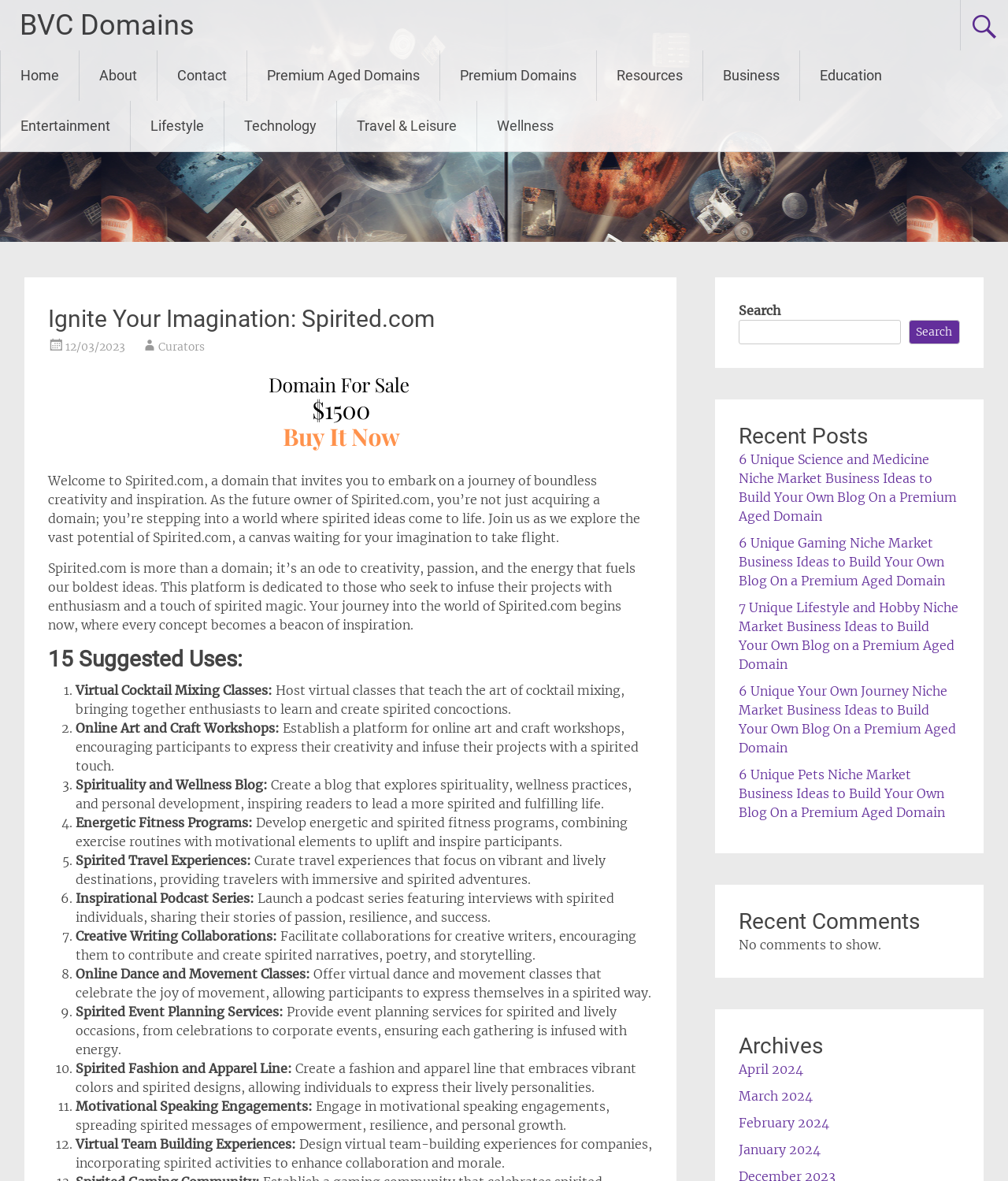Determine the bounding box coordinates for the area you should click to complete the following instruction: "View the 'Archives'".

[0.733, 0.874, 0.952, 0.897]